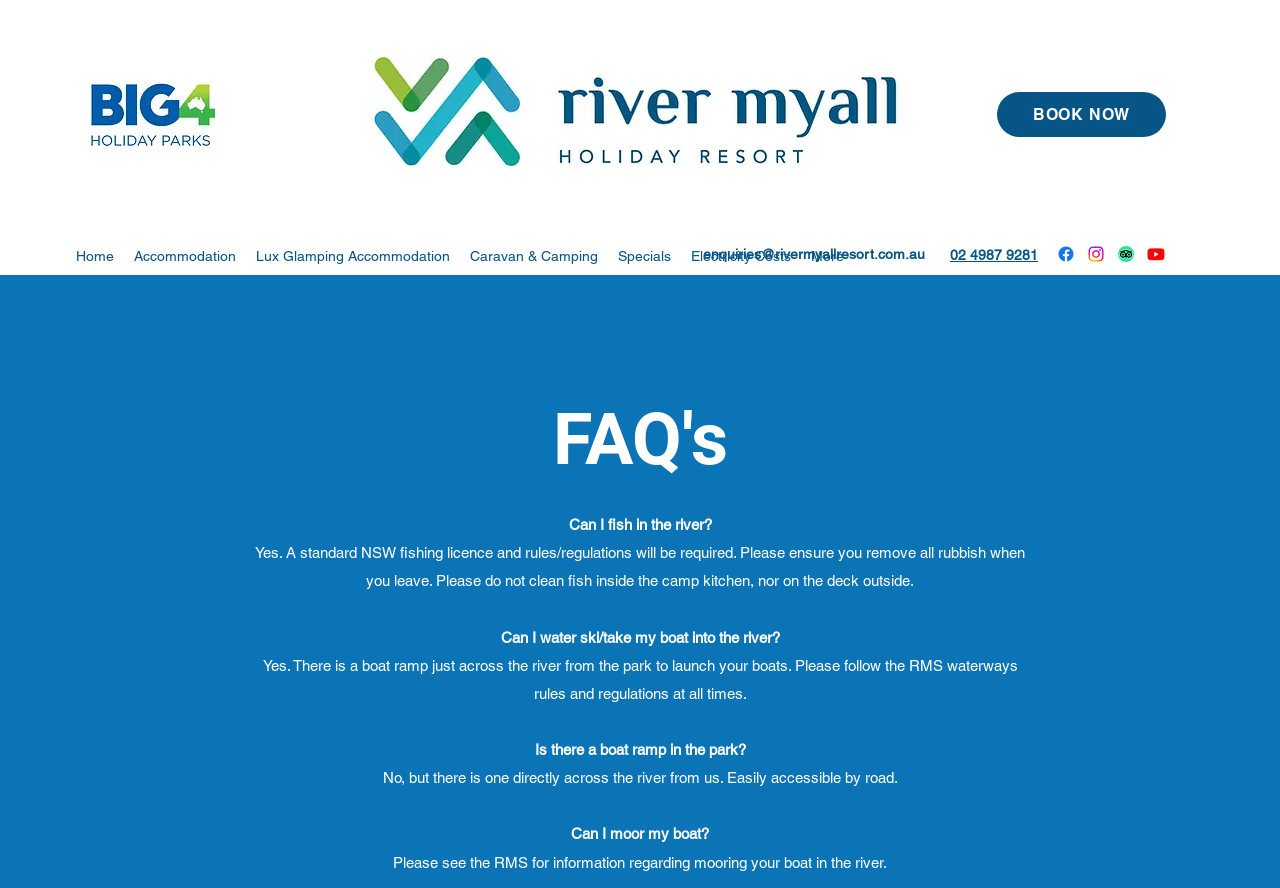What is the name of the holiday park?
Look at the webpage screenshot and answer the question with a detailed explanation.

I inferred this answer by looking at the logo of the holiday park, which is an image with the text 'River Myall' on it. This logo is located at the top of the webpage, indicating that it is the main identifier of the holiday park.